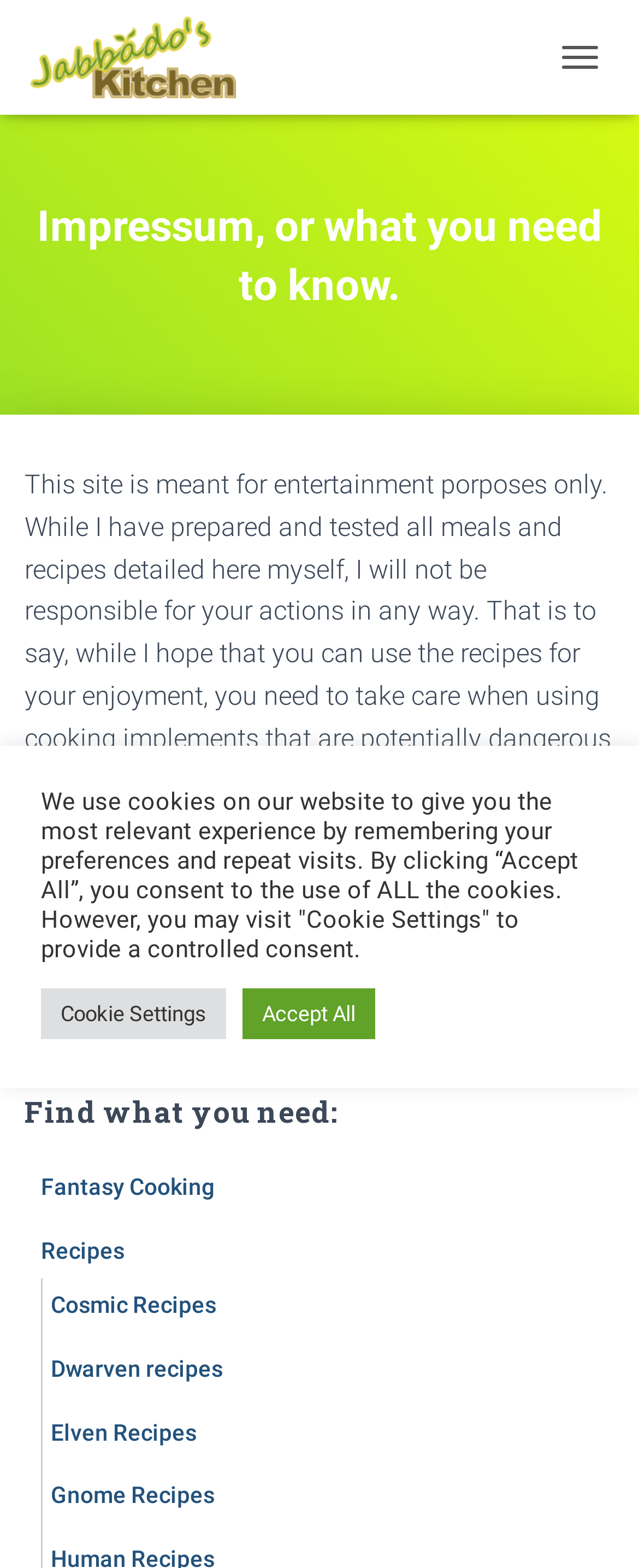Based on the element description "Cookie Settings", predict the bounding box coordinates of the UI element.

[0.064, 0.63, 0.354, 0.663]